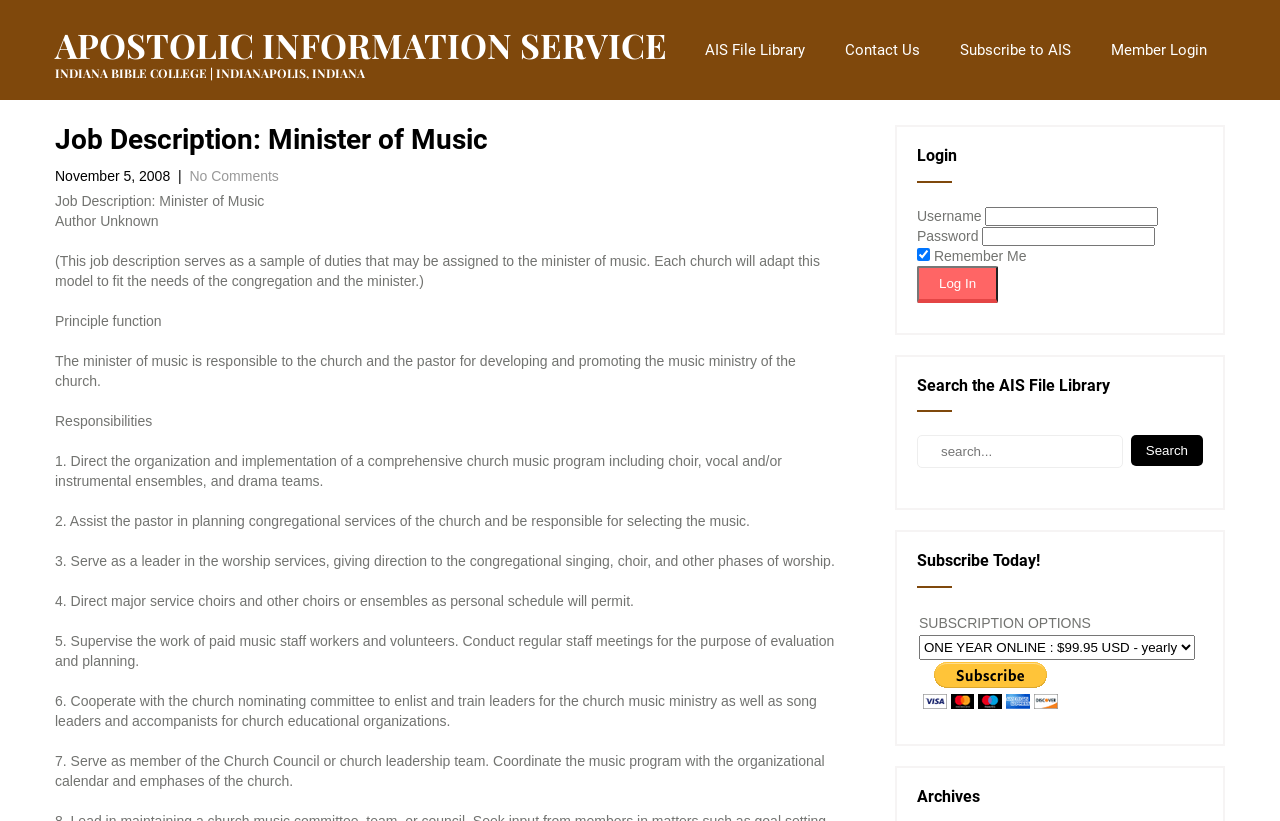Based on what you see in the screenshot, provide a thorough answer to this question: How many links are there in the header section?

The header section contains 5 links, which are 'APOSTOLIC INFORMATION SERVICE INDIANA BIBLE COLLEGE | INDIANAPOLIS, INDIANA', 'AIS File Library', 'Contact Us', 'Subscribe to AIS', and 'Member Login'.